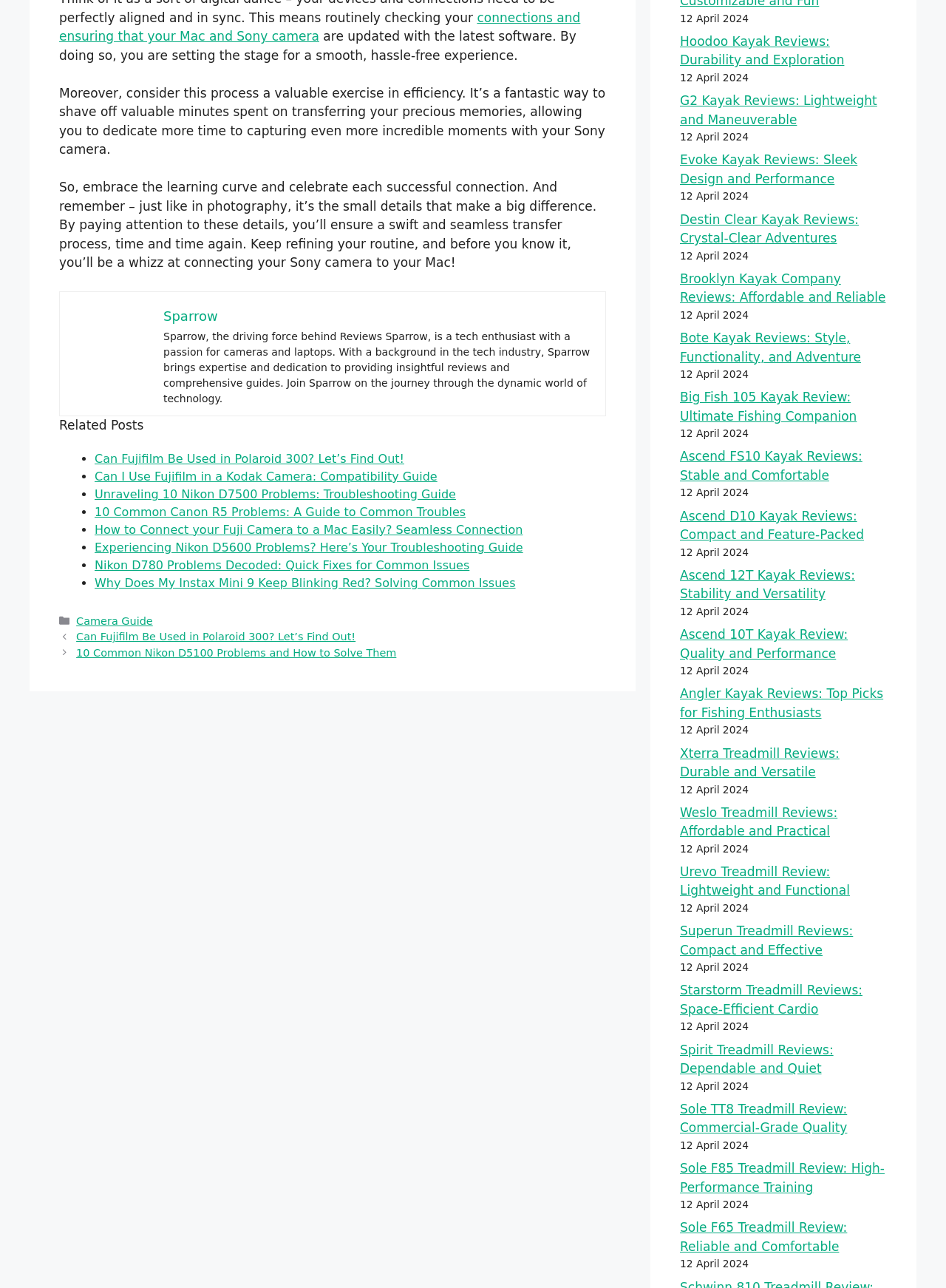What is the date of the post 'Hoodoo Kayak Reviews: Durability and Exploration'?
From the image, respond with a single word or phrase.

12 April 2024